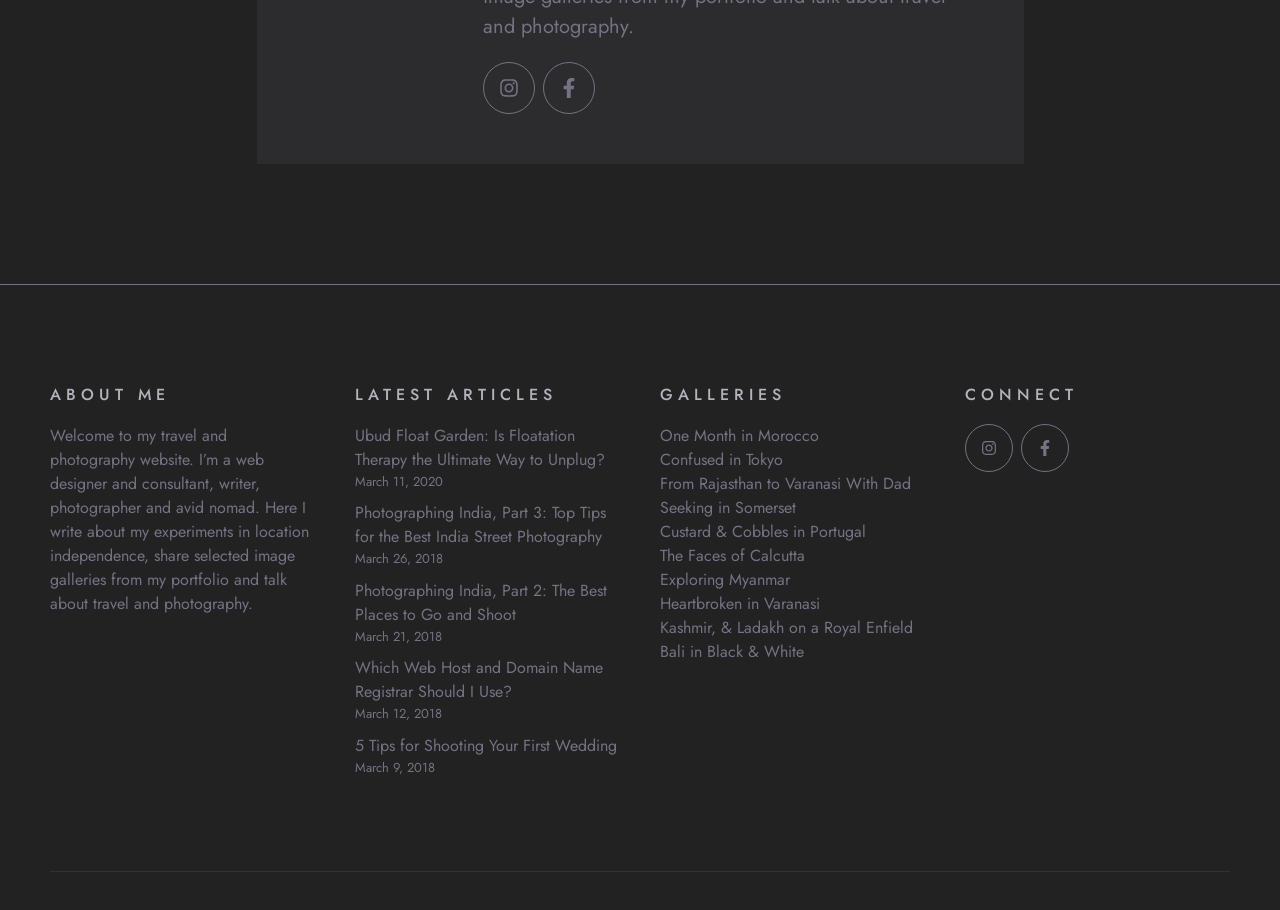Determine the bounding box coordinates for the clickable element to execute this instruction: "Read the latest article Ubud Float Garden: Is Floatation Therapy the Ultimate Way to Unplug?". Provide the coordinates as four float numbers between 0 and 1, i.e., [left, top, right, bottom].

[0.277, 0.466, 0.473, 0.517]